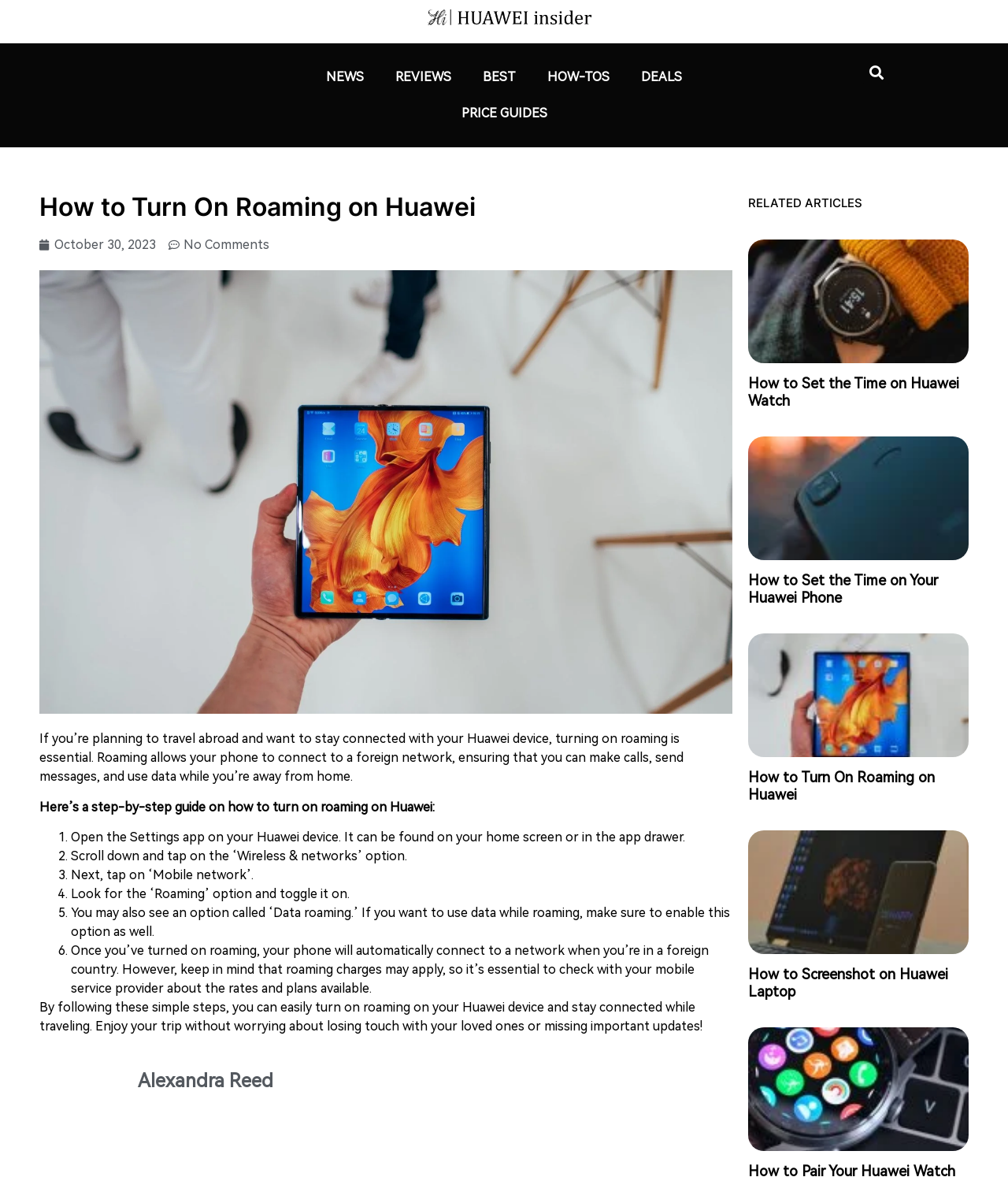Please specify the bounding box coordinates of the area that should be clicked to accomplish the following instruction: "Learn about SheSaid campaign postcards featuring Monique Wittig". The coordinates should consist of four float numbers between 0 and 1, i.e., [left, top, right, bottom].

None